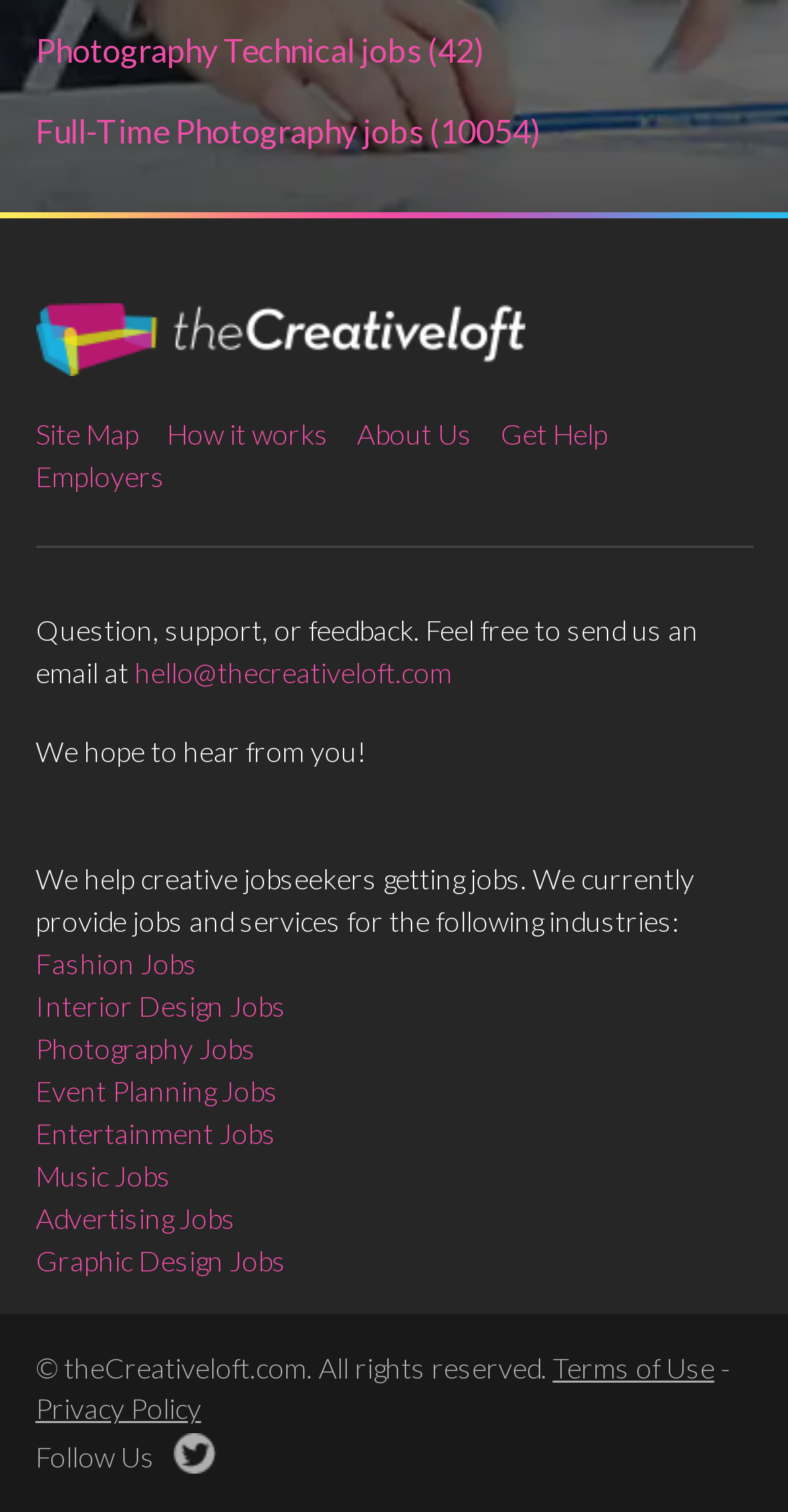Provide a single word or phrase to answer the given question: 
How many job categories are listed?

8